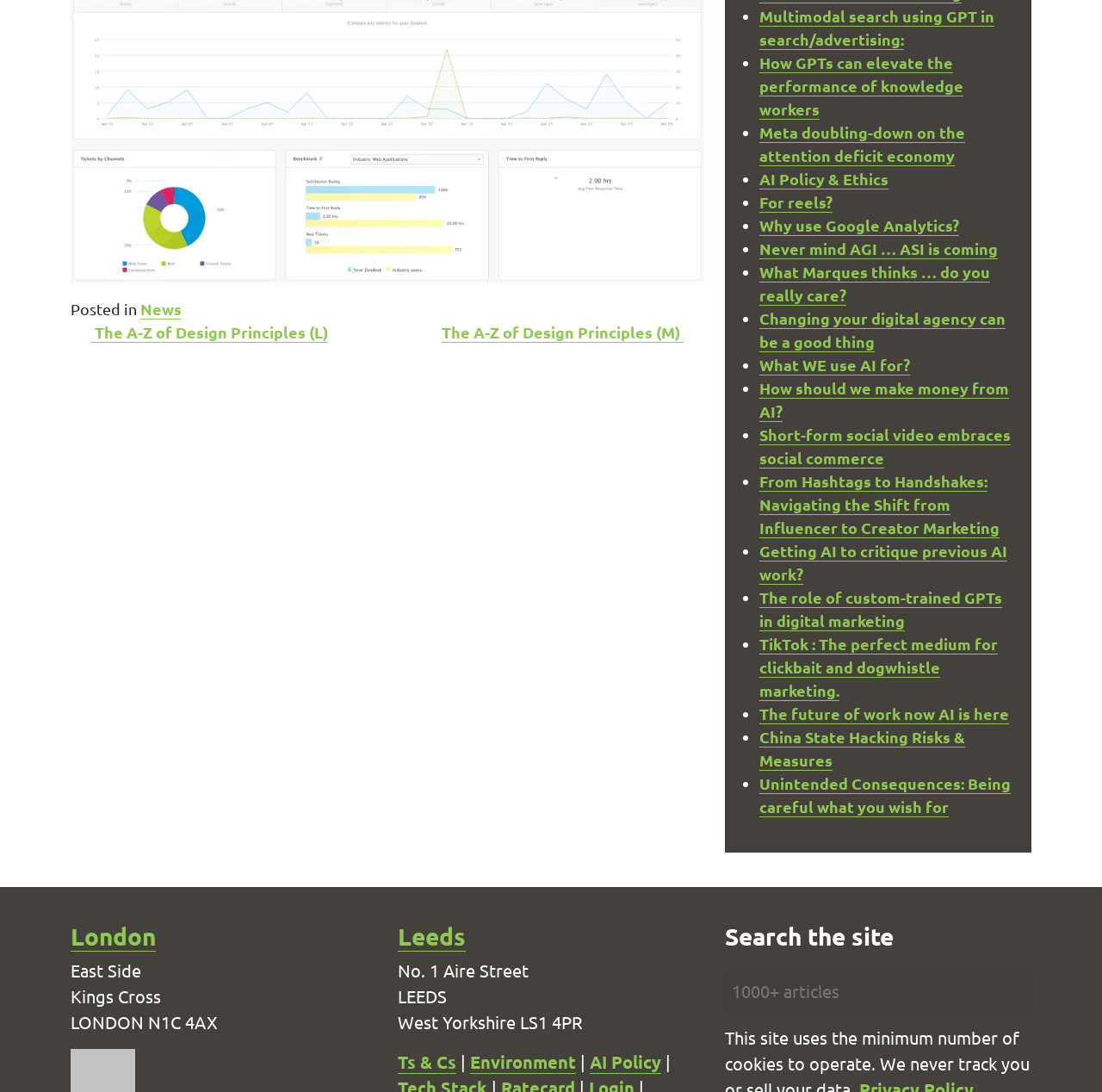Based on the element description Environment, identify the bounding box coordinates for the UI element. The coordinates should be in the format (top-left x, top-left y, bottom-right x, bottom-right y) and within the 0 to 1 range.

[0.427, 0.962, 0.523, 0.983]